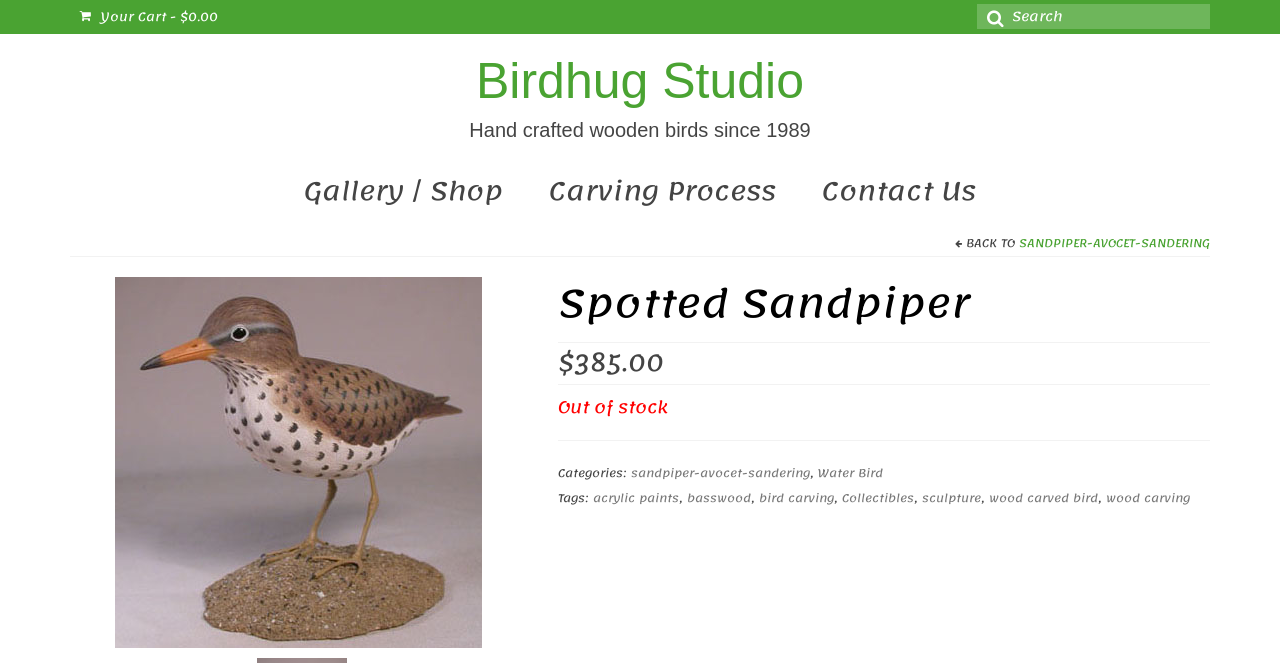Using the information in the image, give a detailed answer to the following question: What is the name of the bird?

I found the name of the bird by looking at the heading element on the webpage, which says 'Spotted Sandpiper'.